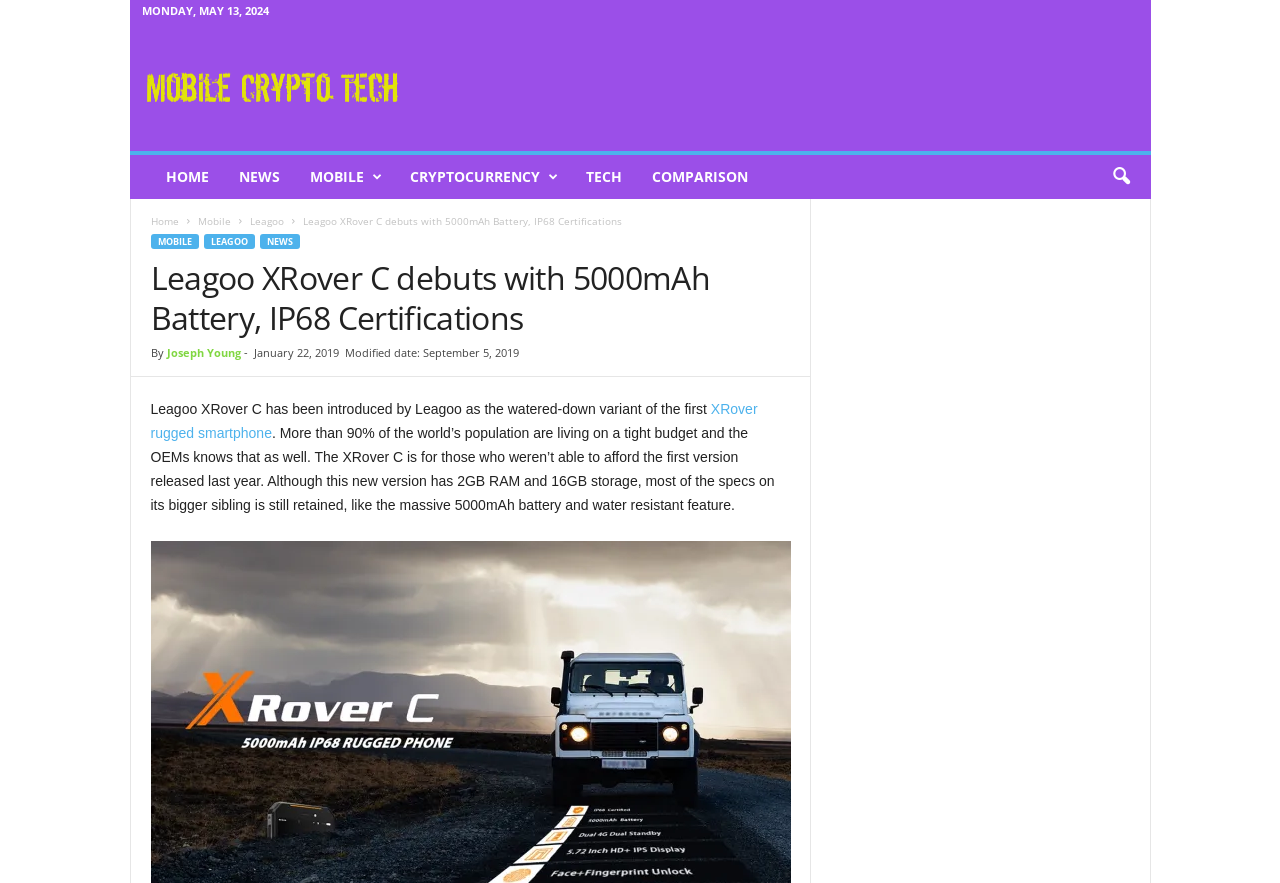Locate the bounding box of the UI element with the following description: "Joseph Young".

[0.13, 0.391, 0.188, 0.408]